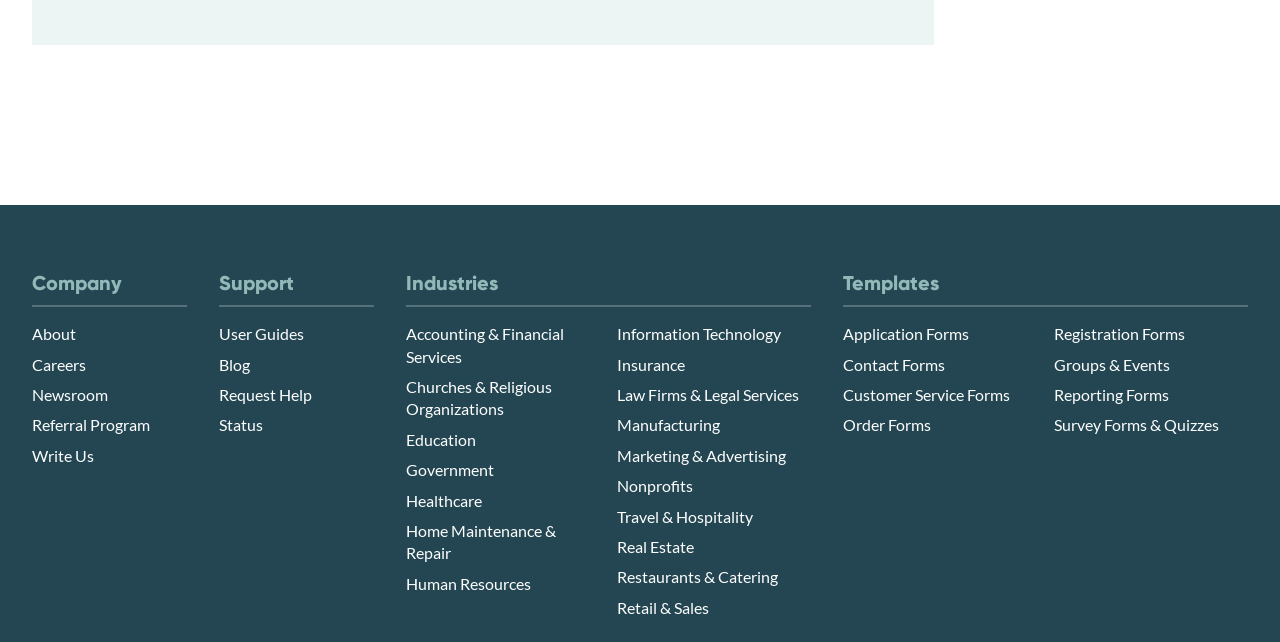Based on the image, please respond to the question with as much detail as possible:
How many types of forms are listed under 'Templates'?

I counted the number of links under the 'Templates' heading and found 7 types of forms: Application Forms, Contact Forms, Customer Service Forms, Order Forms, Registration Forms, Groups & Events, and Reporting Forms & Quizzes.